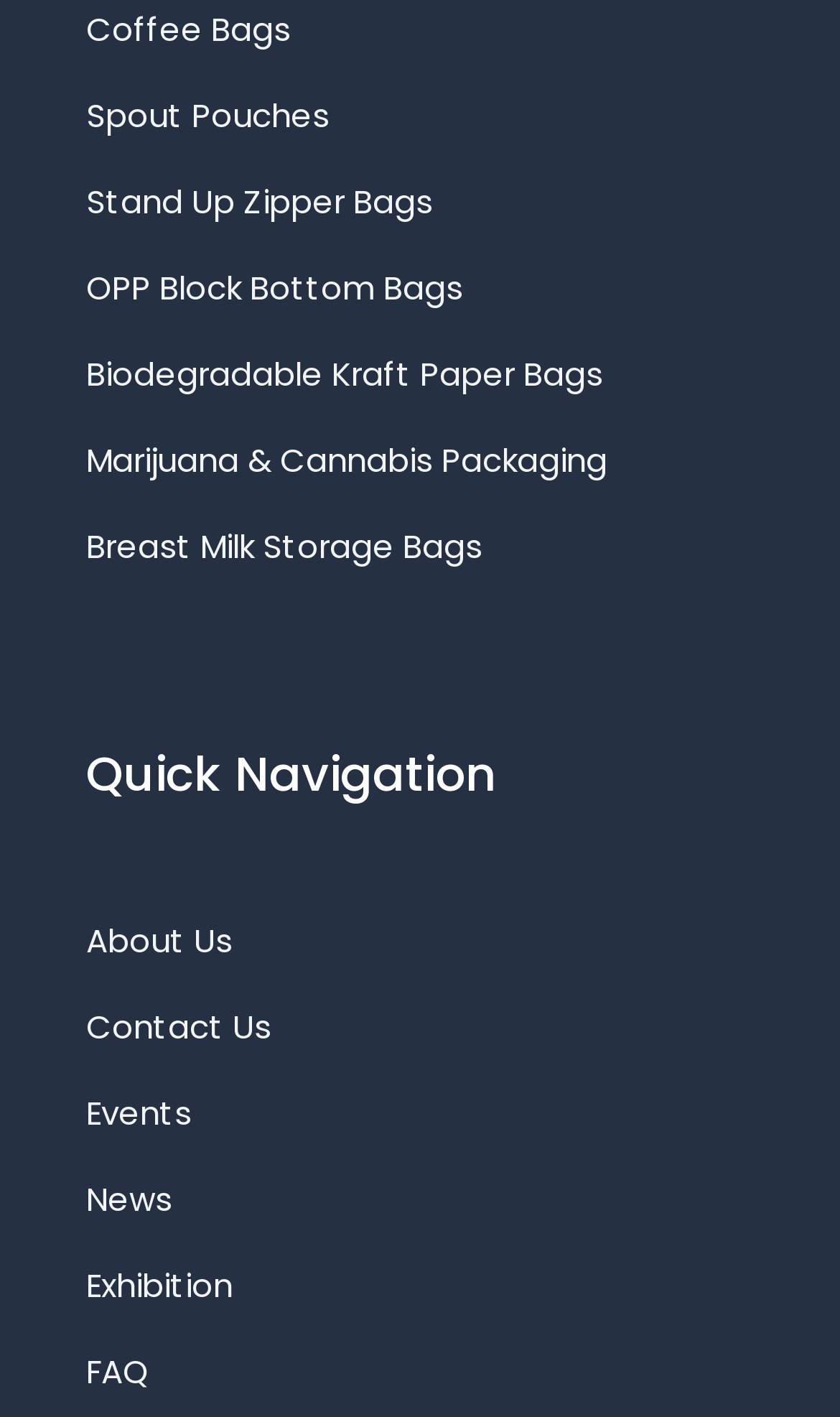Locate the bounding box coordinates of the element you need to click to accomplish the task described by this instruction: "Visit the About Us page".

[0.103, 0.633, 0.897, 0.694]